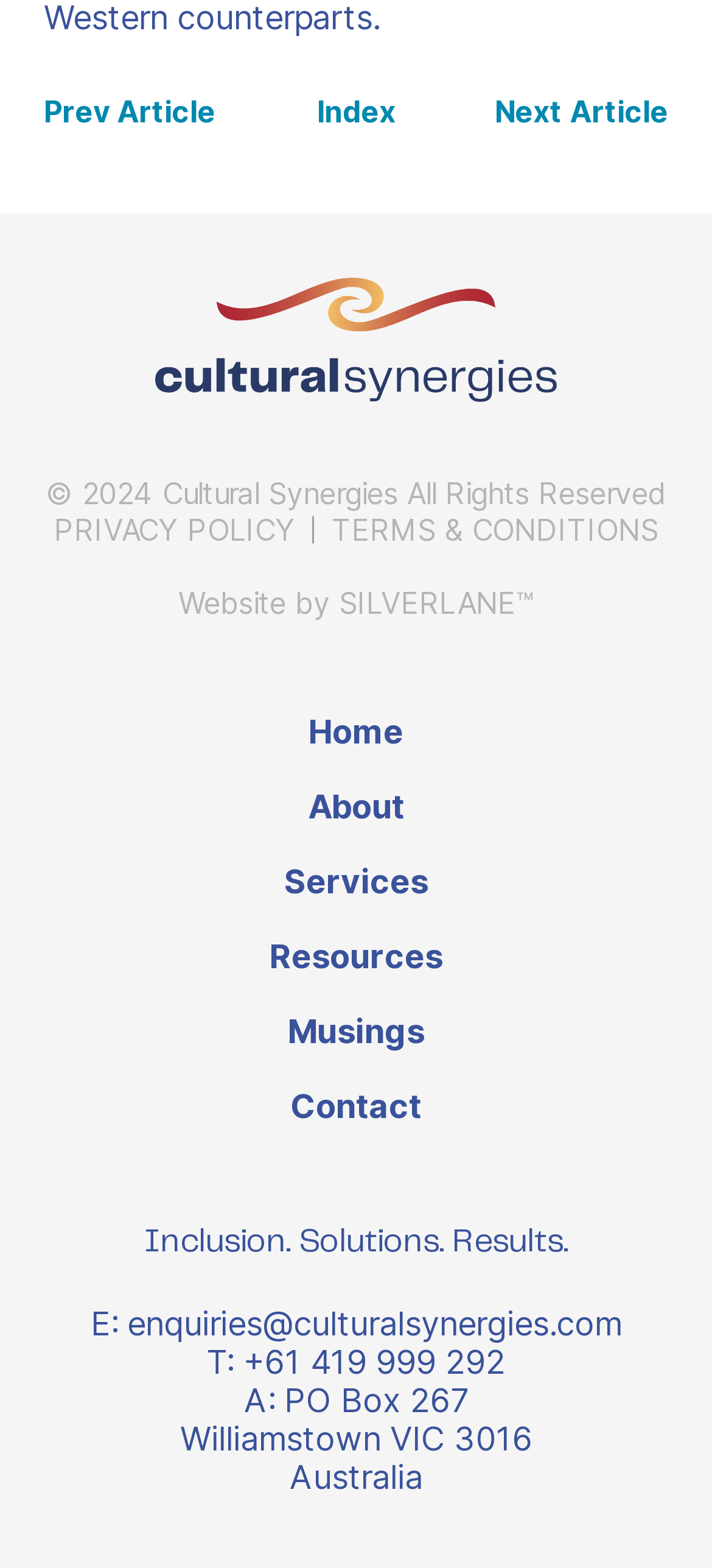Identify the bounding box coordinates of the clickable region necessary to fulfill the following instruction: "read the privacy policy". The bounding box coordinates should be four float numbers between 0 and 1, i.e., [left, top, right, bottom].

[0.076, 0.326, 0.44, 0.349]